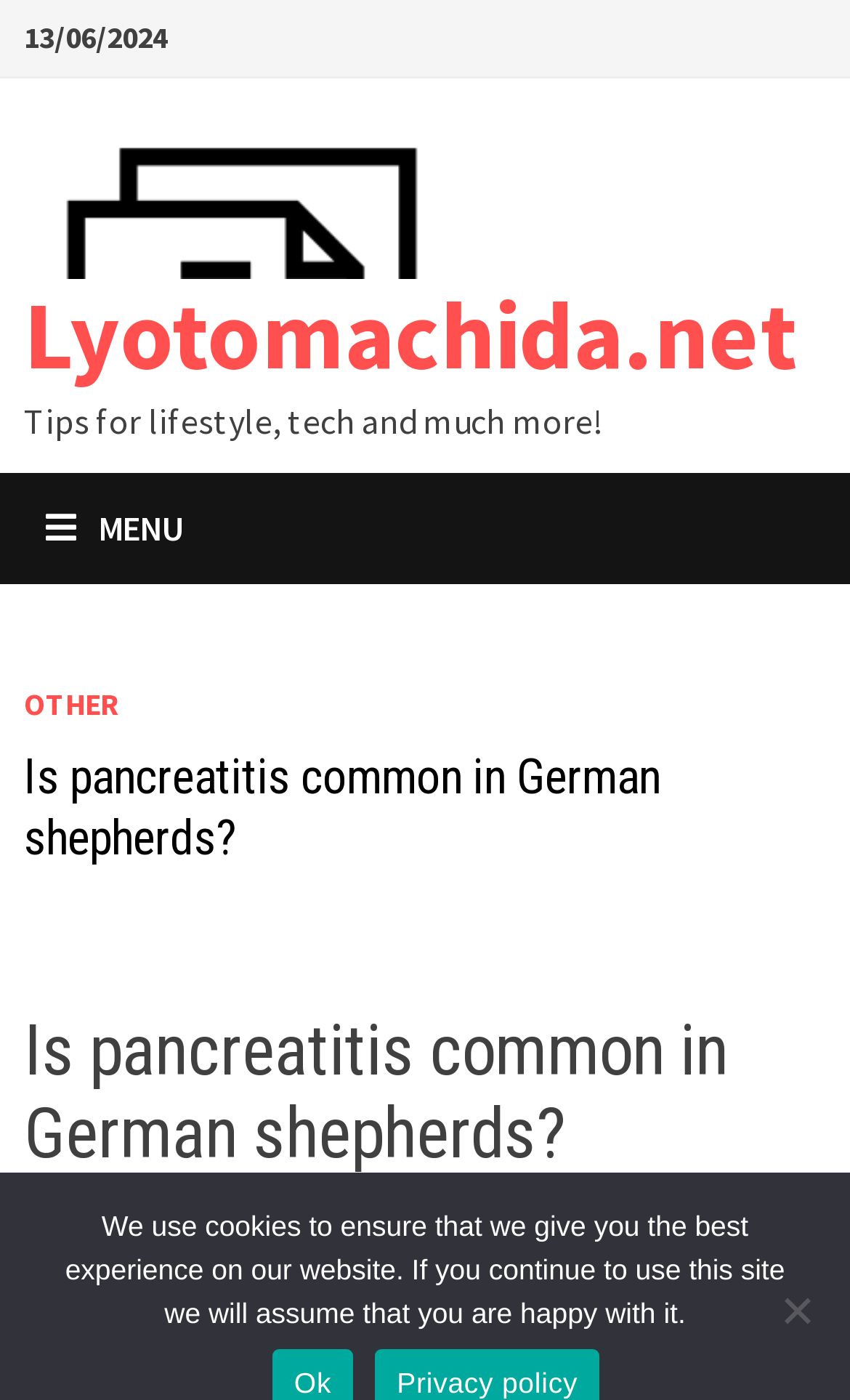Using the element description: "Other", determine the bounding box coordinates for the specified UI element. The coordinates should be four float numbers between 0 and 1, [left, top, right, bottom].

[0.029, 0.489, 0.141, 0.517]